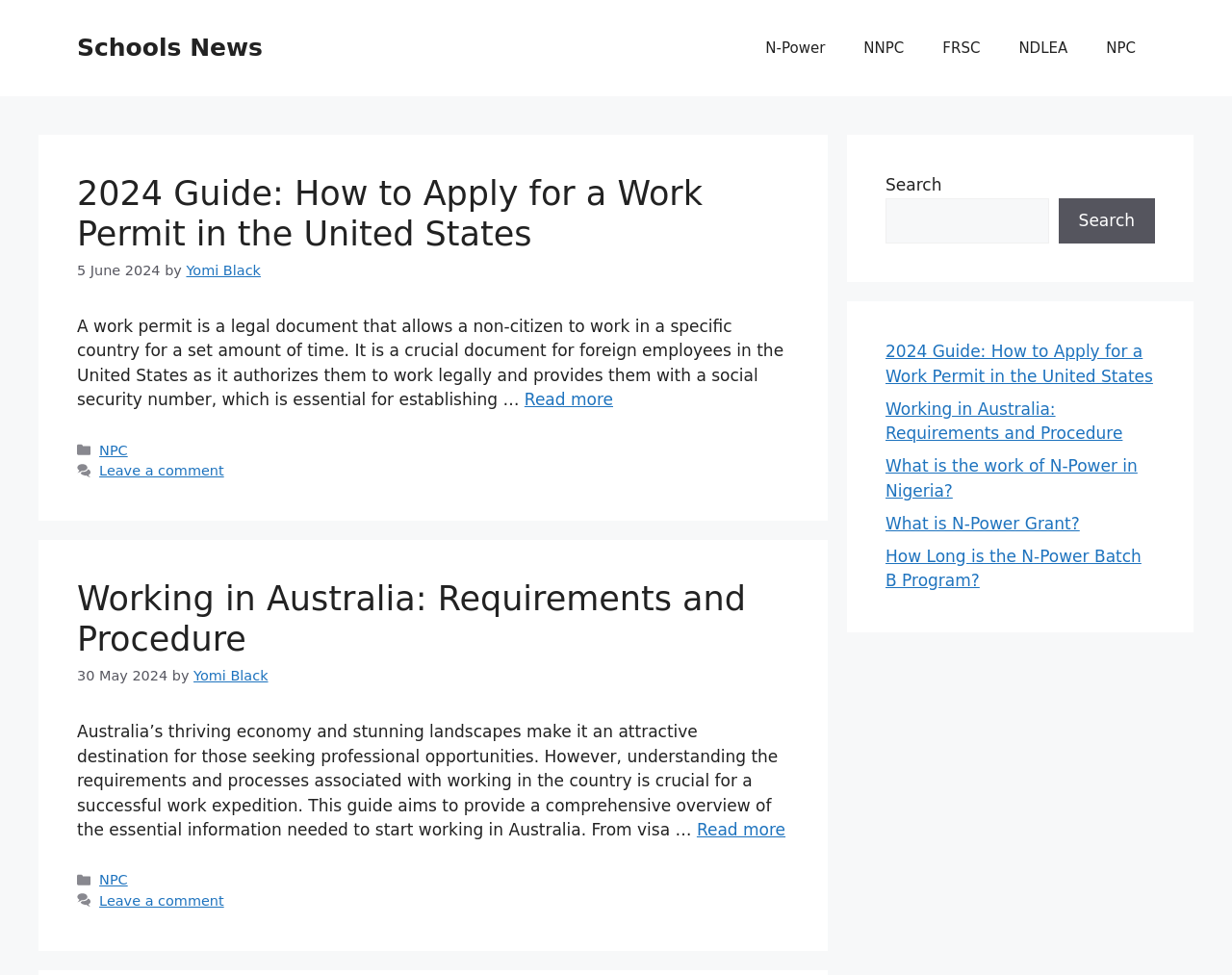What is the title of the first article?
Use the image to answer the question with a single word or phrase.

2024 Guide: How to Apply for a Work Permit in the United States